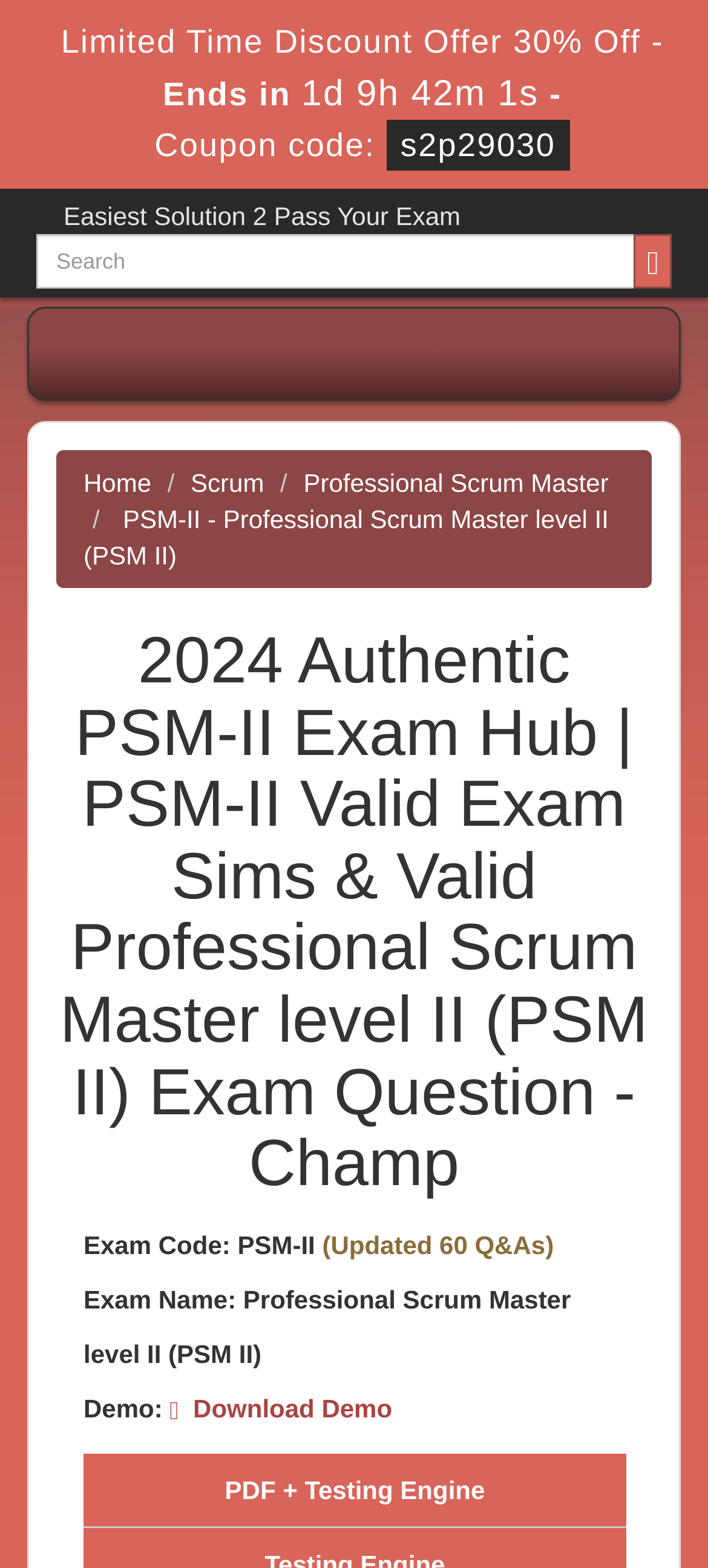What is the name of the exam?
Examine the screenshot and reply with a single word or phrase.

Professional Scrum Master level II (PSM II)